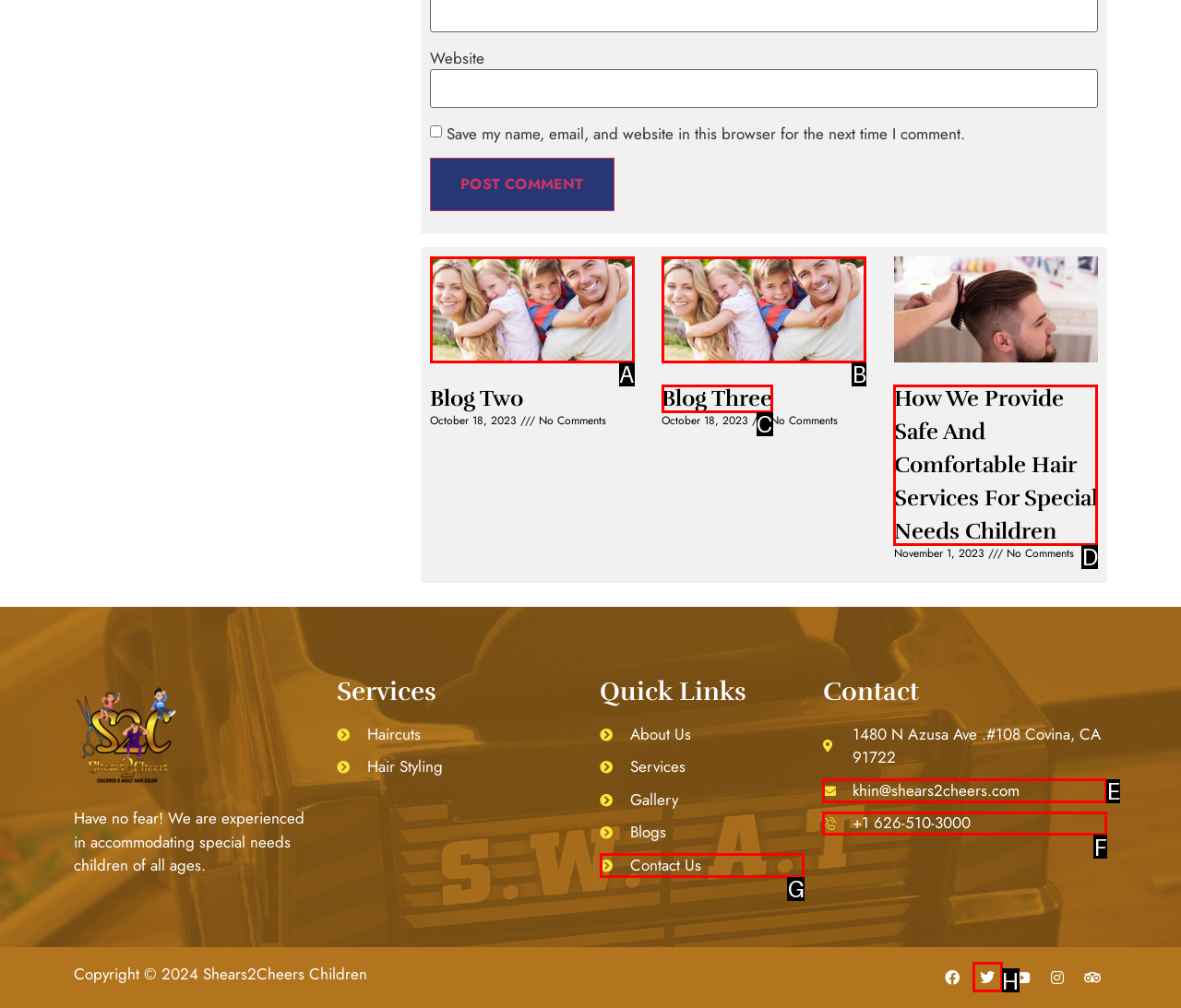Tell me the letter of the option that corresponds to the description: parent_node: Blog Three
Answer using the letter from the given choices directly.

B